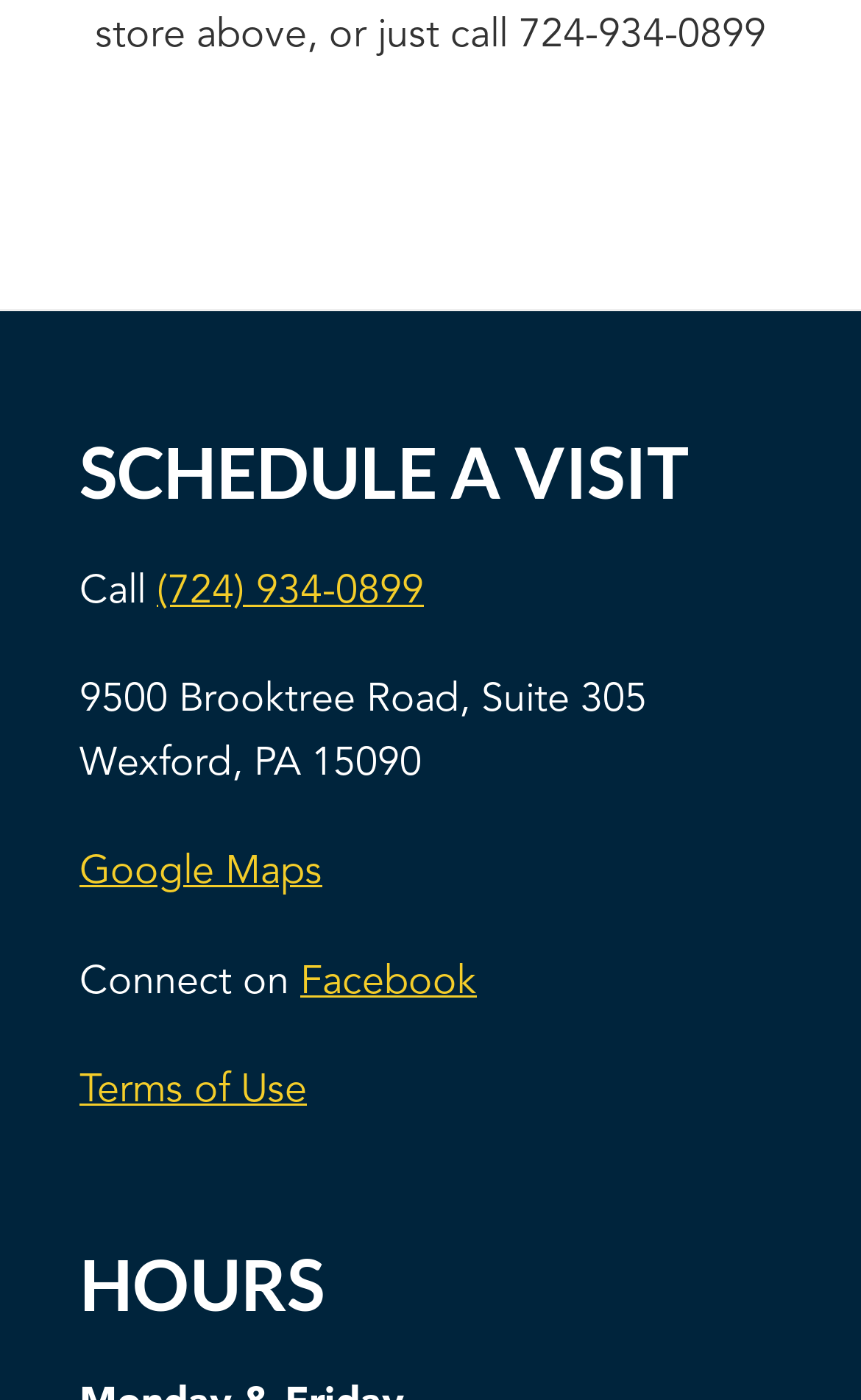Kindly respond to the following question with a single word or a brief phrase: 
What is the phone number to schedule a visit?

(724) 934-0899